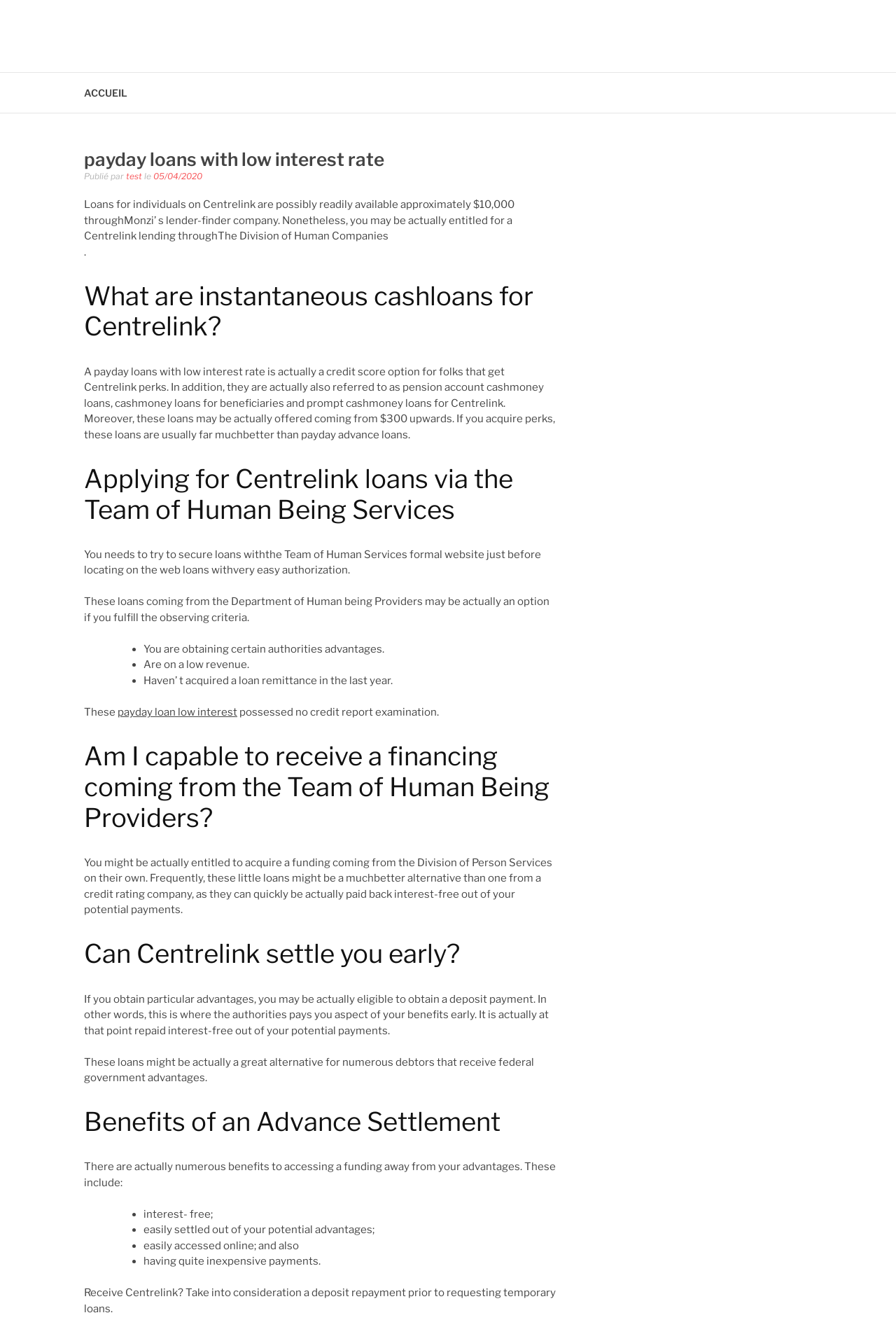Give an extensive and precise description of the webpage.

This webpage appears to be an informational article about loans for individuals on Centrelink, a government benefits program. At the top of the page, there is a header section with a link to "ACCUEIL" and a heading that reads "payday loans with low interest rate". Below this, there is a brief description of the article, which explains that loans for individuals on Centrelink may be available up to $10,000 through a lender-finder company.

The main content of the page is divided into several sections, each with a heading that summarizes the topic. The first section, "What are instantaneous cash loans for Centrelink?", explains that payday loans with low interest rates are a credit option for individuals who receive Centrelink benefits. The next section, "Applying for Centrelink loans via the Department of Human Services", advises readers to try to secure loans through the official government website before seeking online loans with easy approval.

The following sections provide more information about the eligibility criteria for loans from the Department of Human Services, the benefits of advance settlements, and the advantages of accessing a loan from one's benefits. These sections include lists of criteria and benefits, marked with bullet points.

Throughout the page, there are several links to related topics, such as "payday loan low interest", and a few instances of static text that provide additional information or explanations. The overall layout of the page is organized and easy to follow, with clear headings and concise text.